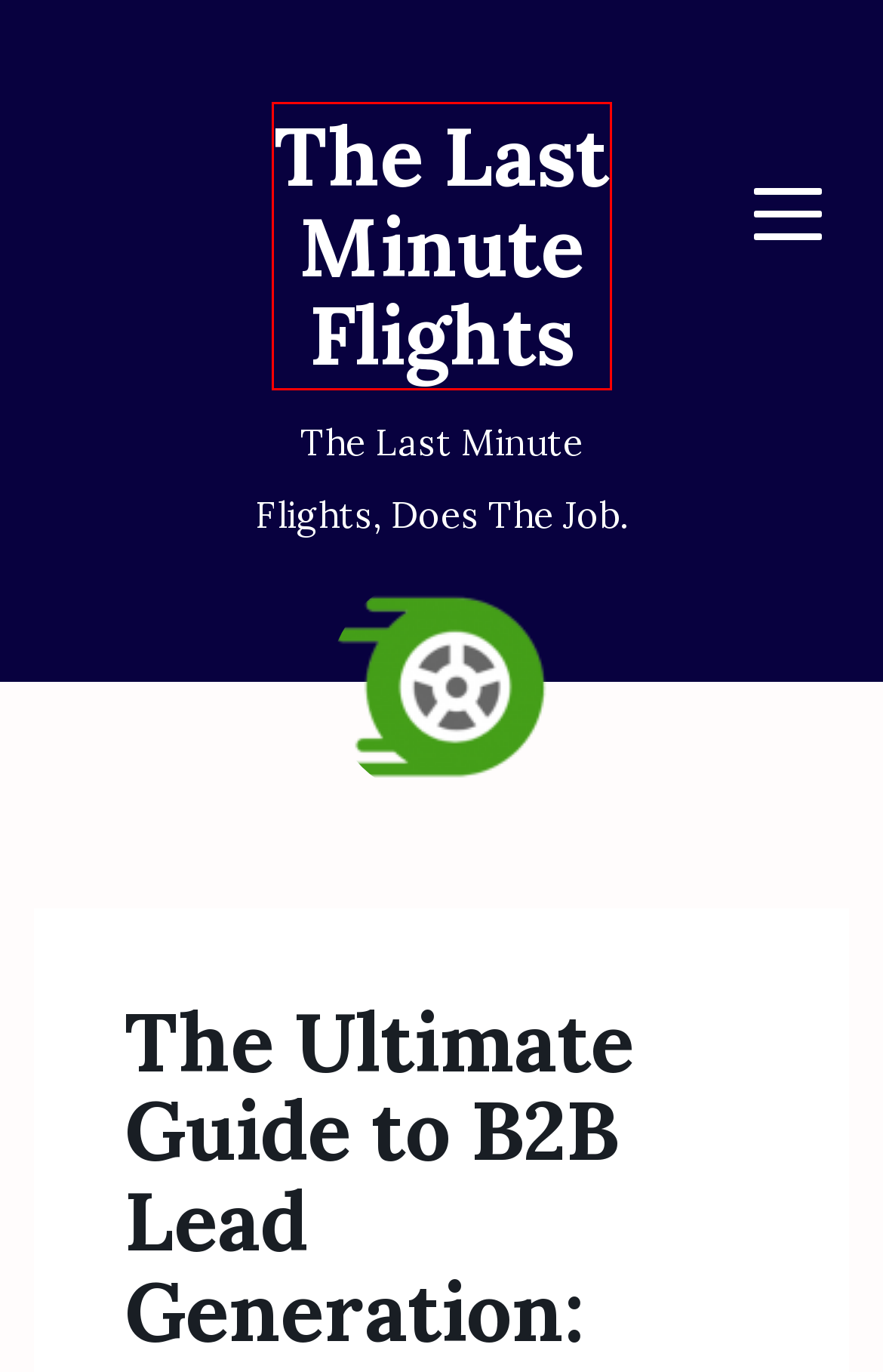Look at the screenshot of a webpage where a red rectangle bounding box is present. Choose the webpage description that best describes the new webpage after clicking the element inside the red bounding box. Here are the candidates:
A. Augusta Precious Metals: A Complete Guide To Investing
B. Simplify Your Crypto Journey: Trade Seamlessly with Our App
C. Porcelain Signs Buyer’S Guide: Tips For Collectors
D. About Us
E. Easy Diploma Makers For Quick Graduation
F. The Last Minute Flights | The Last Minute Flights, Does The Job.
G. News
H. Discover The Best Tips For Choosing A Dentist Near You

F